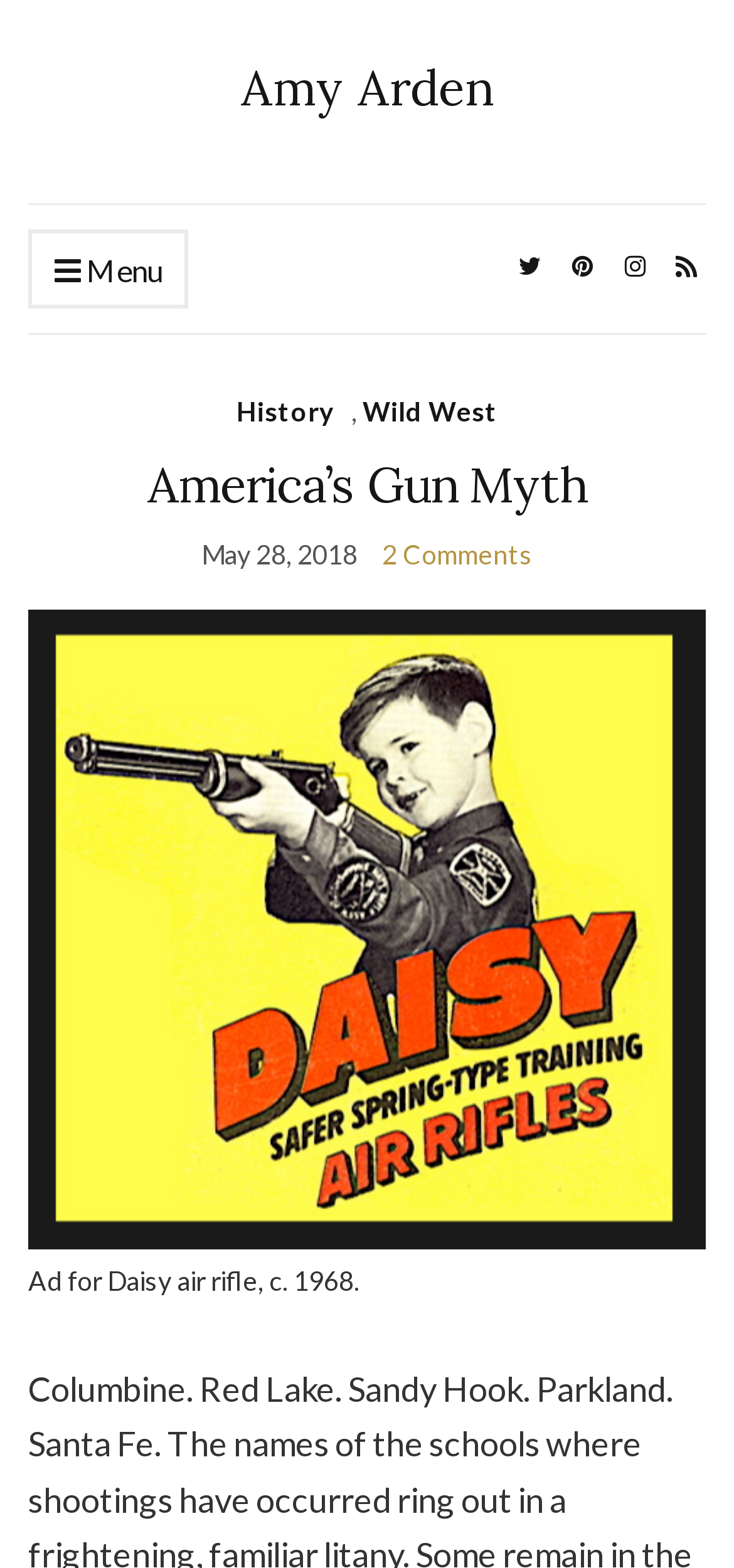How many comments does the article have?
Give a detailed explanation using the information visible in the image.

The link '2 Comments' is present on the webpage, indicating that the article has received two comments from readers.